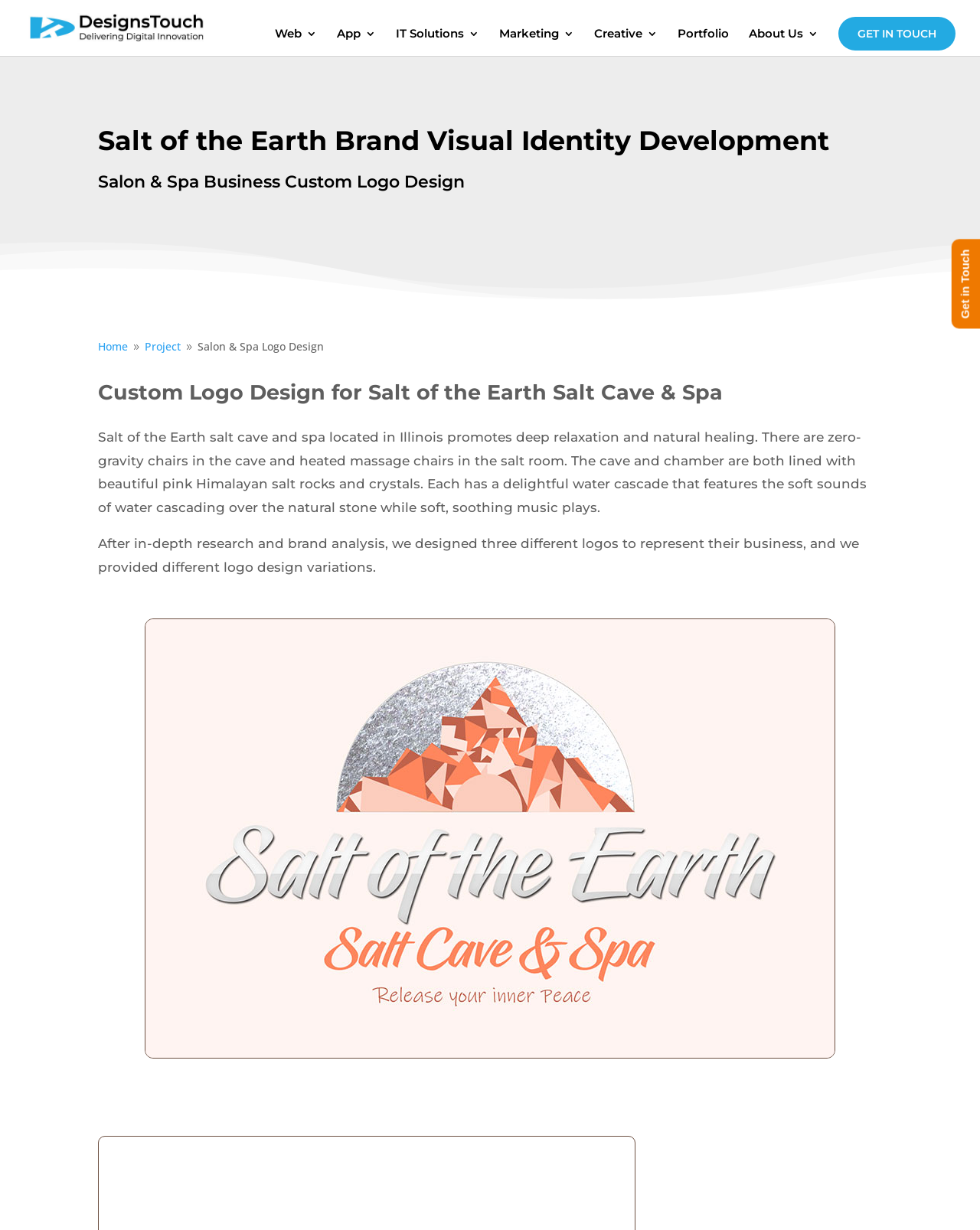How many logo design variations are provided?
Answer the question with a single word or phrase derived from the image.

Three